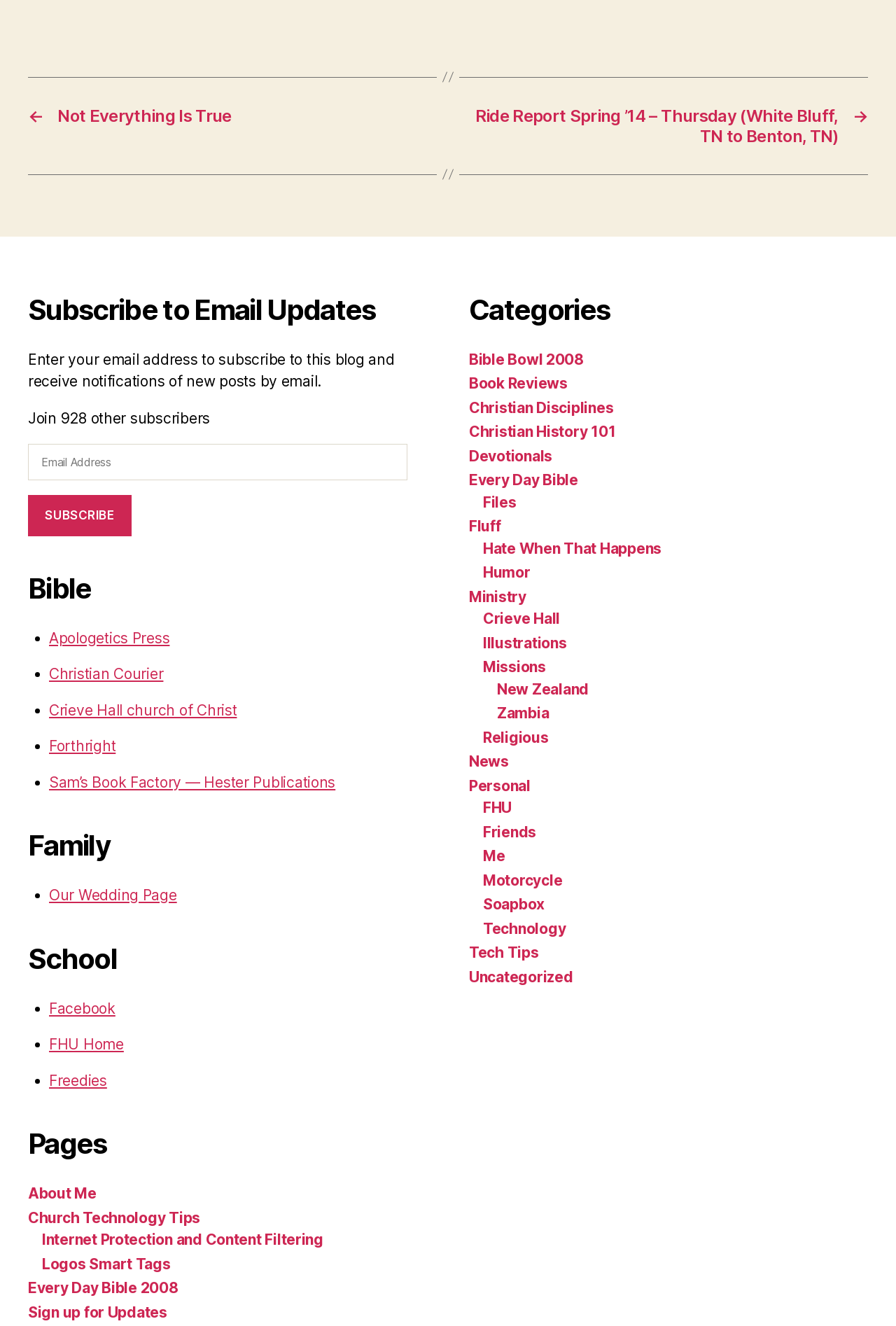Using the description: "Subscribe", determine the UI element's bounding box coordinates. Ensure the coordinates are in the format of four float numbers between 0 and 1, i.e., [left, top, right, bottom].

[0.031, 0.373, 0.147, 0.404]